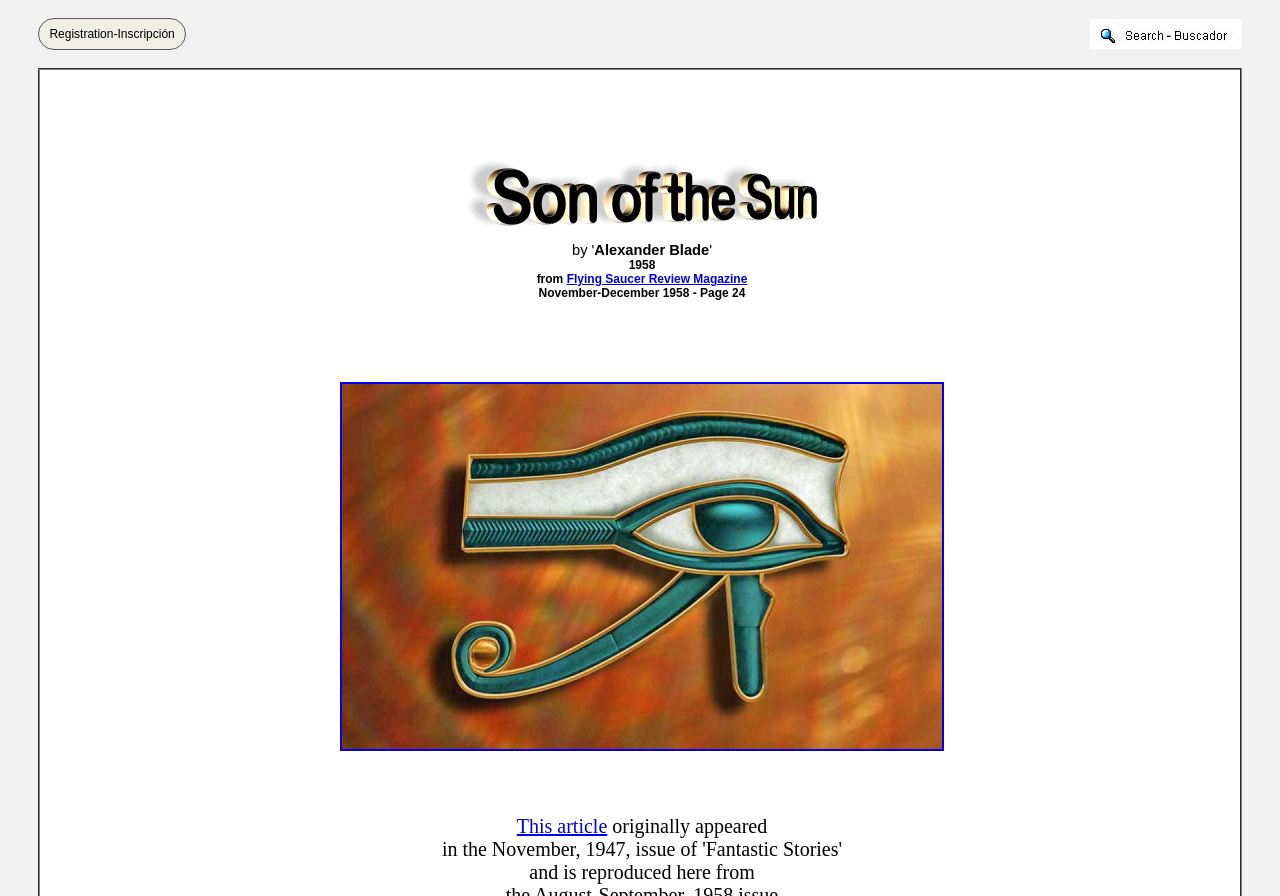Using the elements shown in the image, answer the question comprehensively: What is the position of the image on the top-right corner?

I examined the bounding box coordinates of the image element, which is [0.851, 0.021, 0.97, 0.055]. This indicates that the image is located on the top-right corner of the webpage.